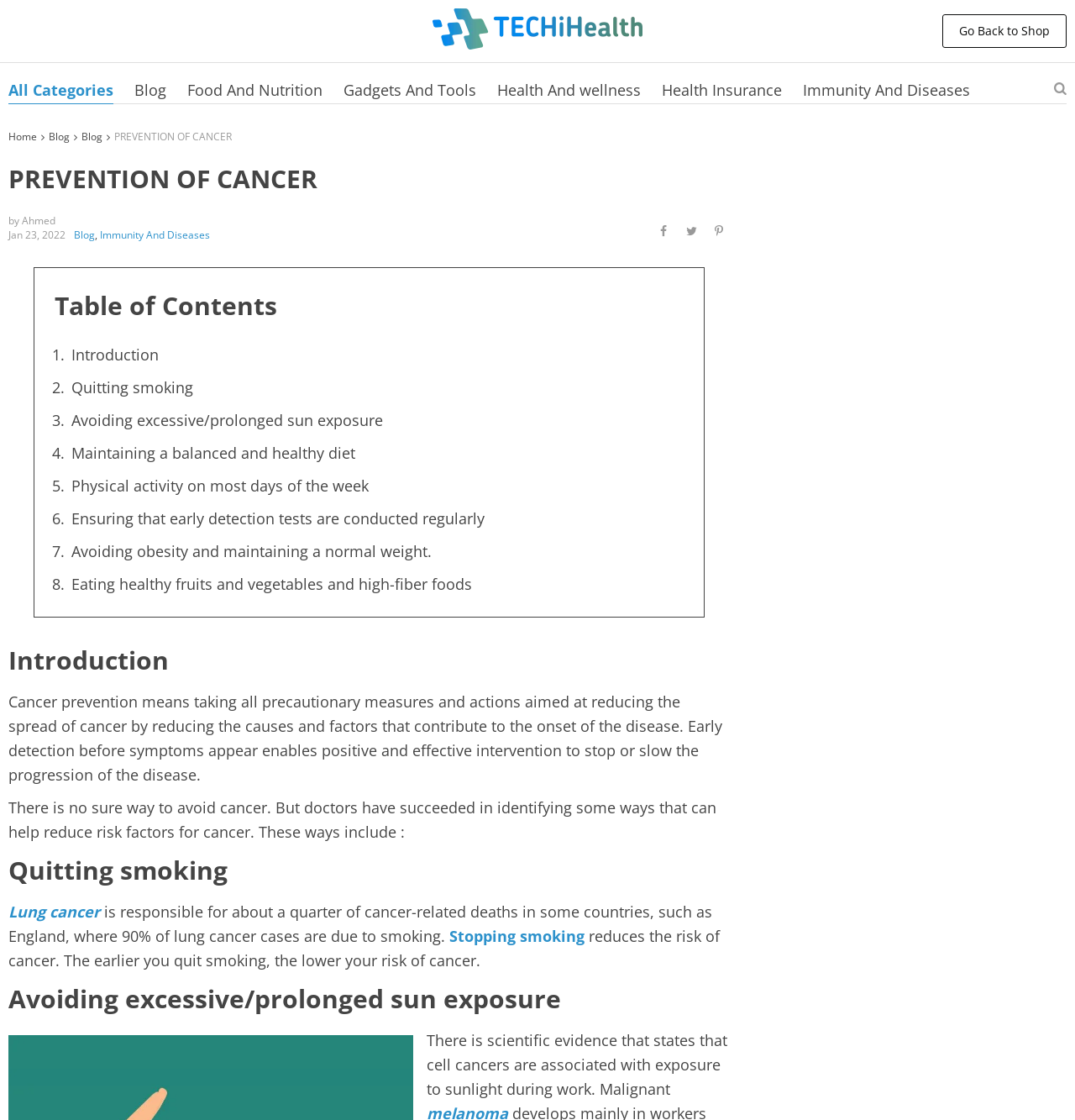Identify the bounding box coordinates of the clickable region to carry out the given instruction: "View blog".

[0.125, 0.071, 0.155, 0.089]